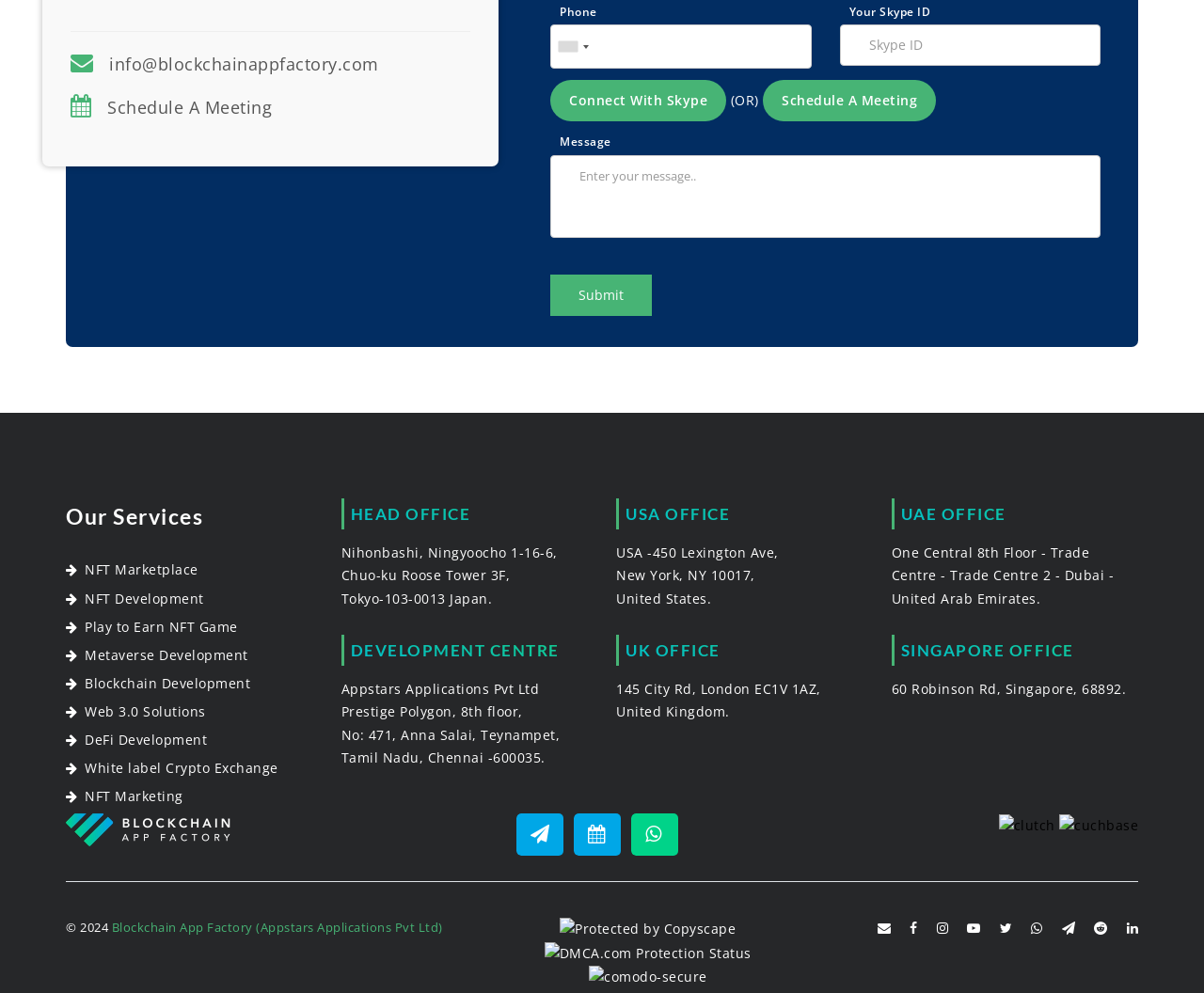What is the copyright year of the webpage?
Please provide a comprehensive and detailed answer to the question.

The copyright year is mentioned at the bottom of the webpage as '© 2024'.